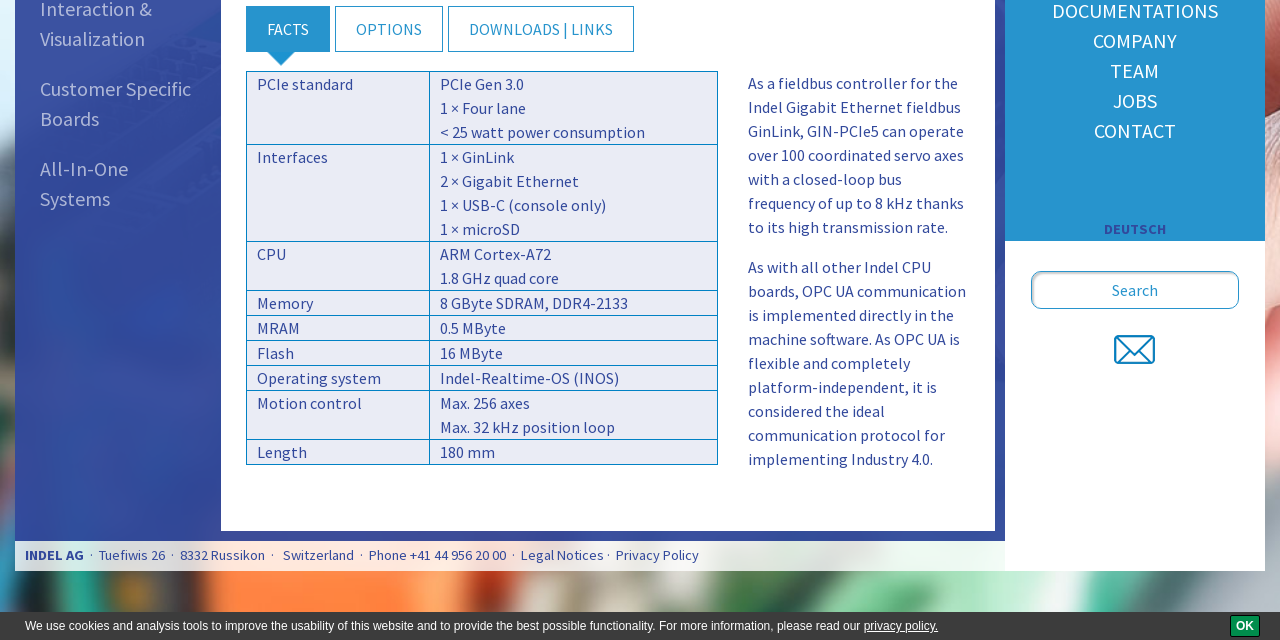For the following element description, predict the bounding box coordinates in the format (top-left x, top-left y, bottom-right x, bottom-right y). All values should be floating point numbers between 0 and 1. Description: Customer Specific Boards

[0.031, 0.115, 0.153, 0.209]